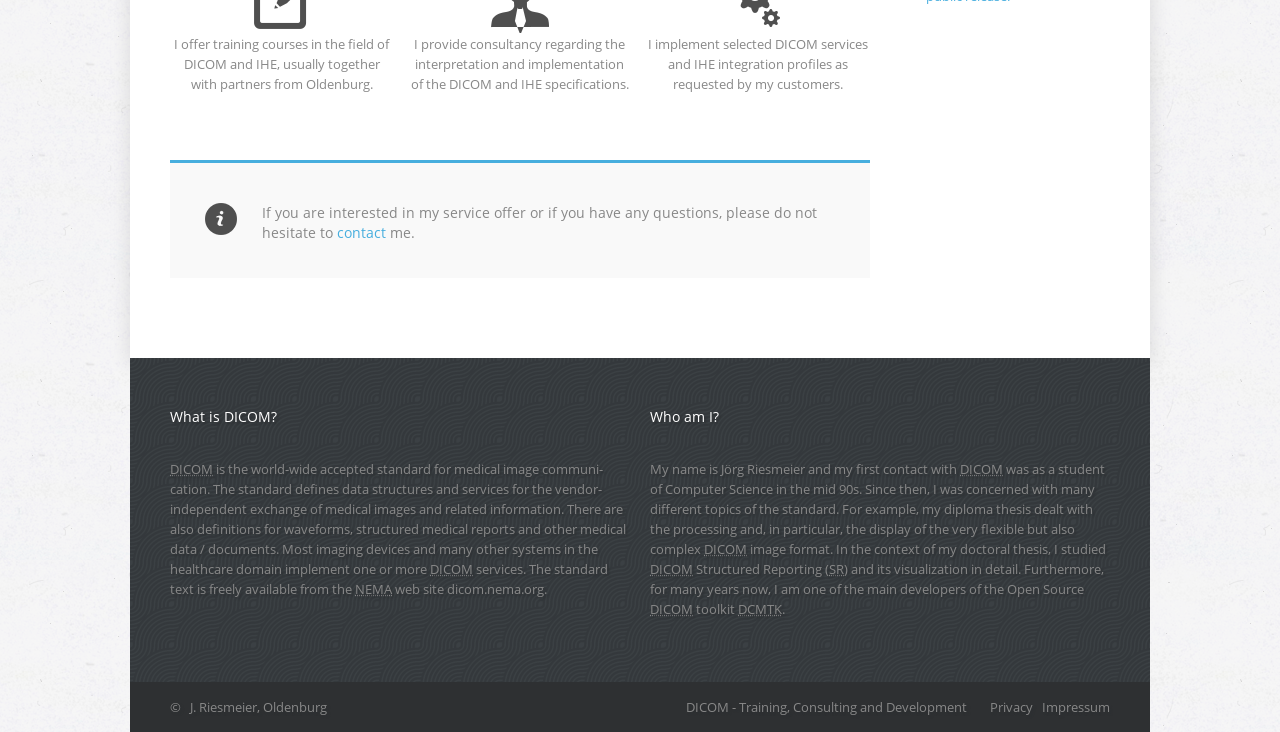Determine the bounding box coordinates for the UI element matching this description: "dicom.nema.org".

[0.349, 0.793, 0.425, 0.817]